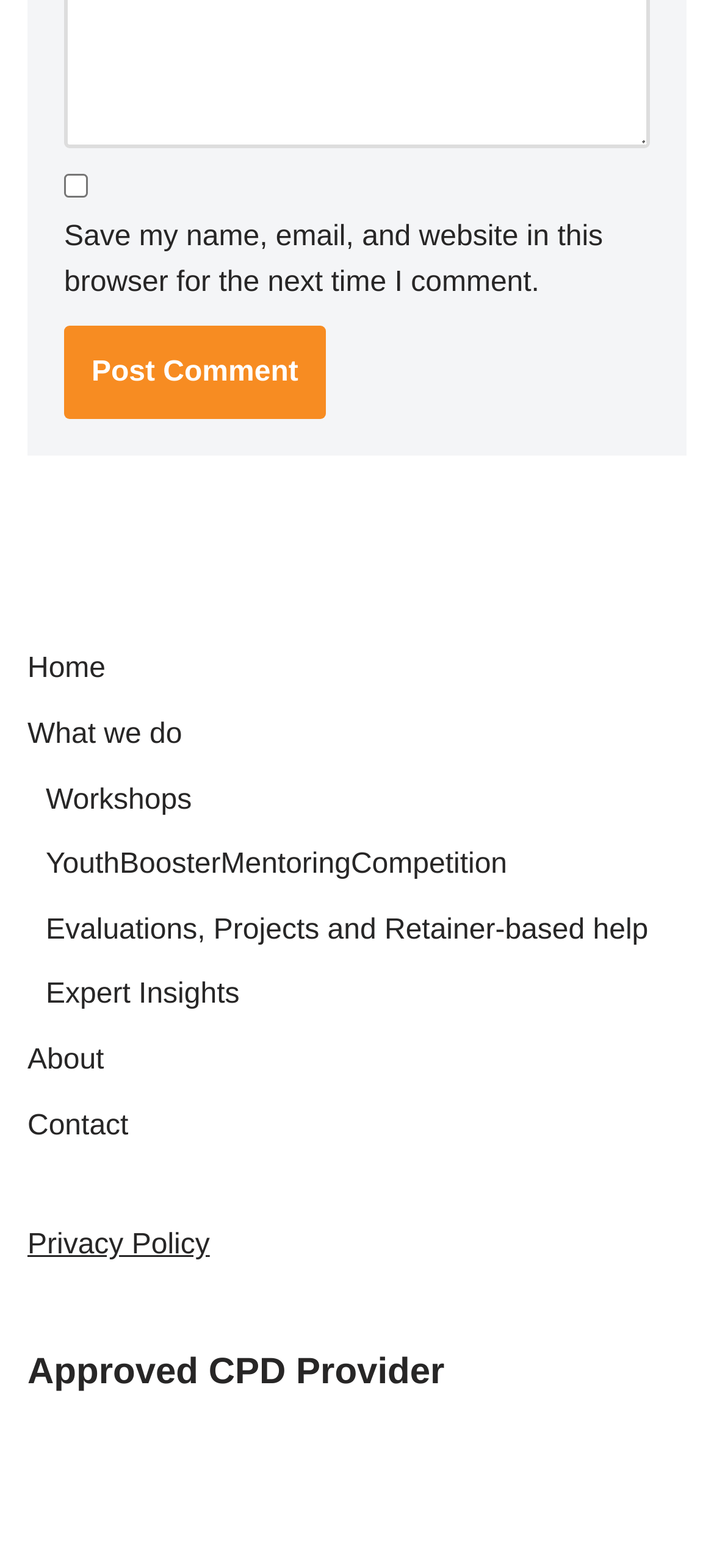Find the coordinates for the bounding box of the element with this description: "Contact".

[0.038, 0.708, 0.18, 0.728]